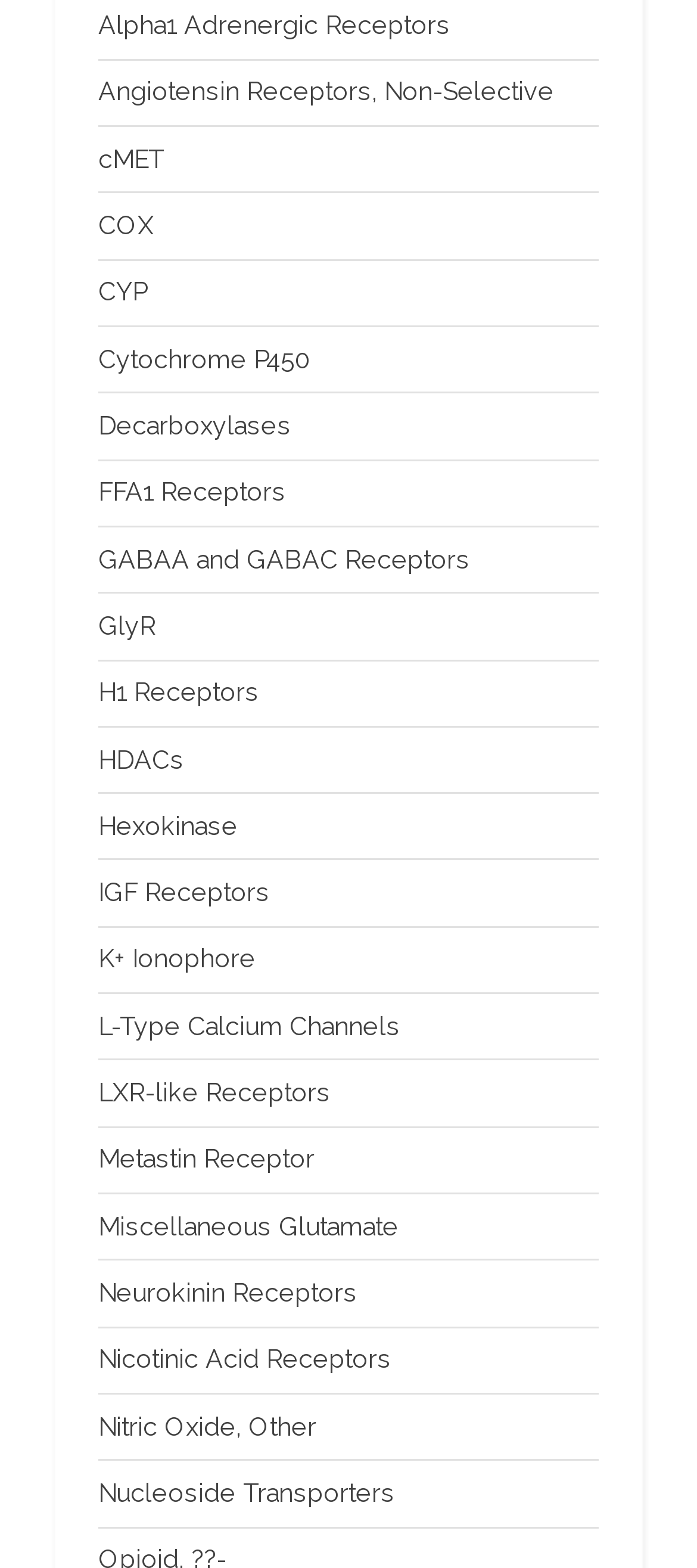Pinpoint the bounding box coordinates of the area that must be clicked to complete this instruction: "Read about Nucleoside Transporters".

[0.141, 0.943, 0.567, 0.961]